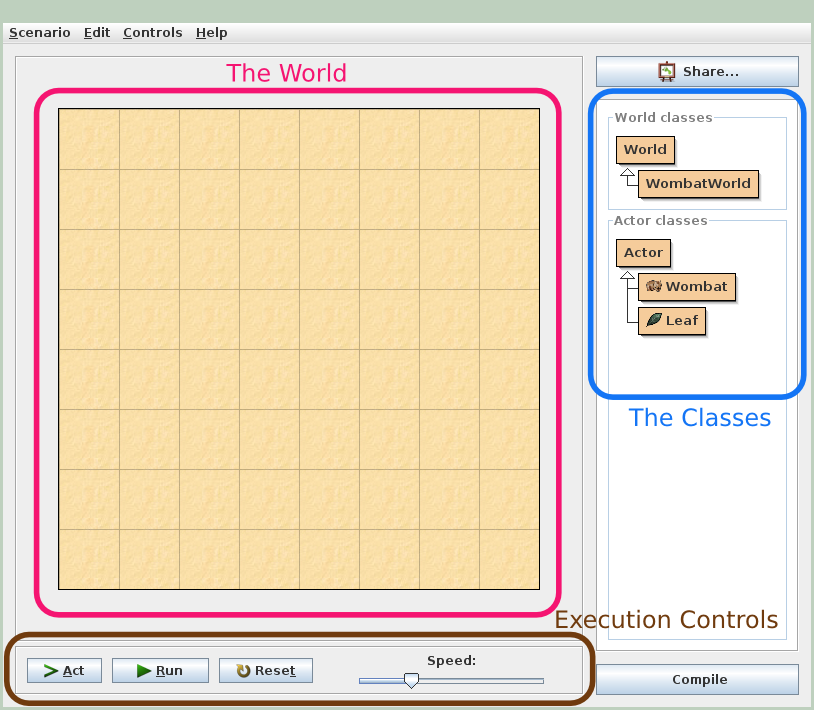Provide a one-word or one-phrase answer to the question:
How many categories are listed under 'World classes'?

2